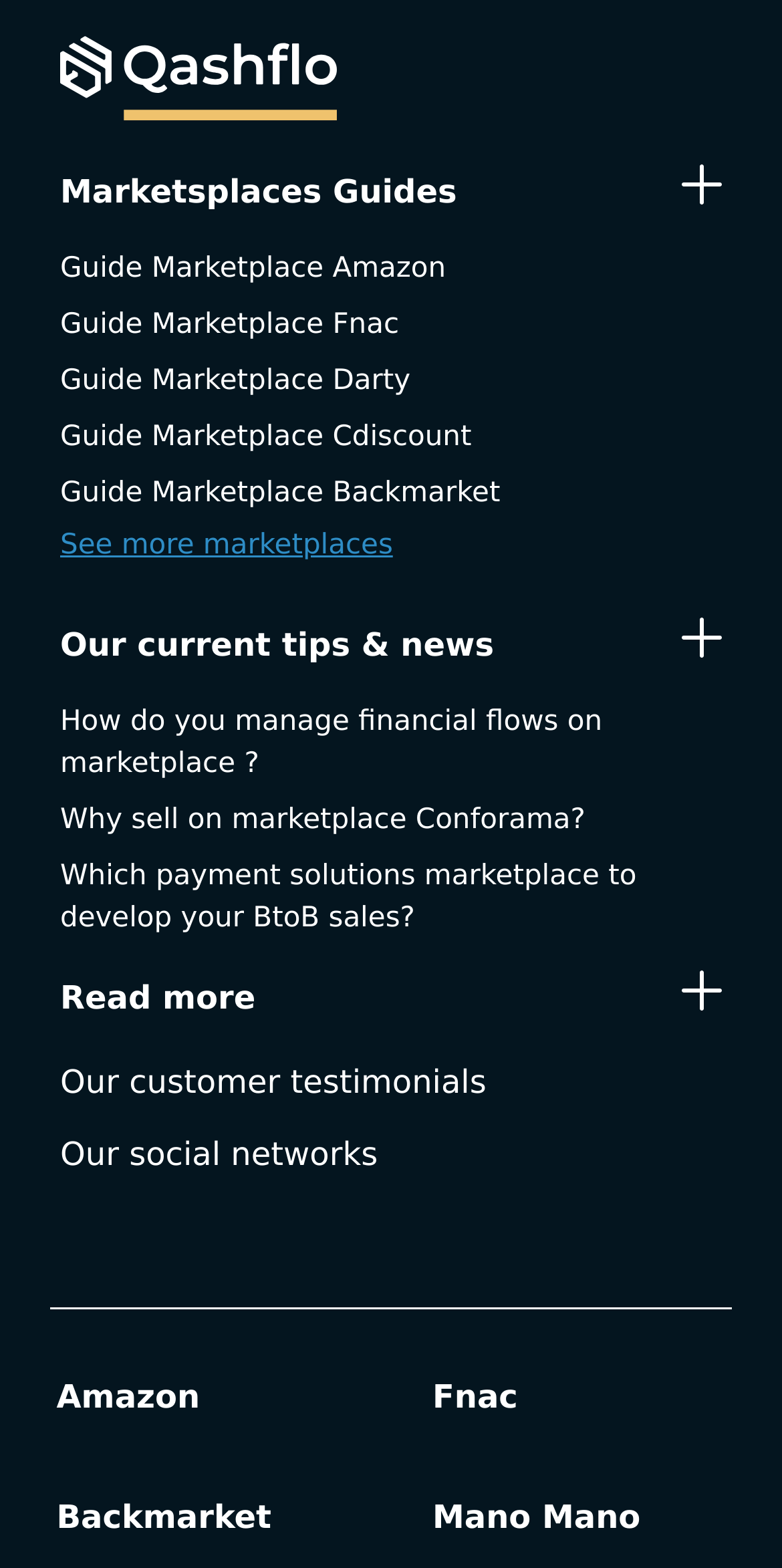How many social media icons are displayed?
Examine the webpage screenshot and provide an in-depth answer to the question.

I counted the number of figure elements with links to social media platforms, and found 4 icons: Linkedin, Facebook, an unknown icon, and Instagram.